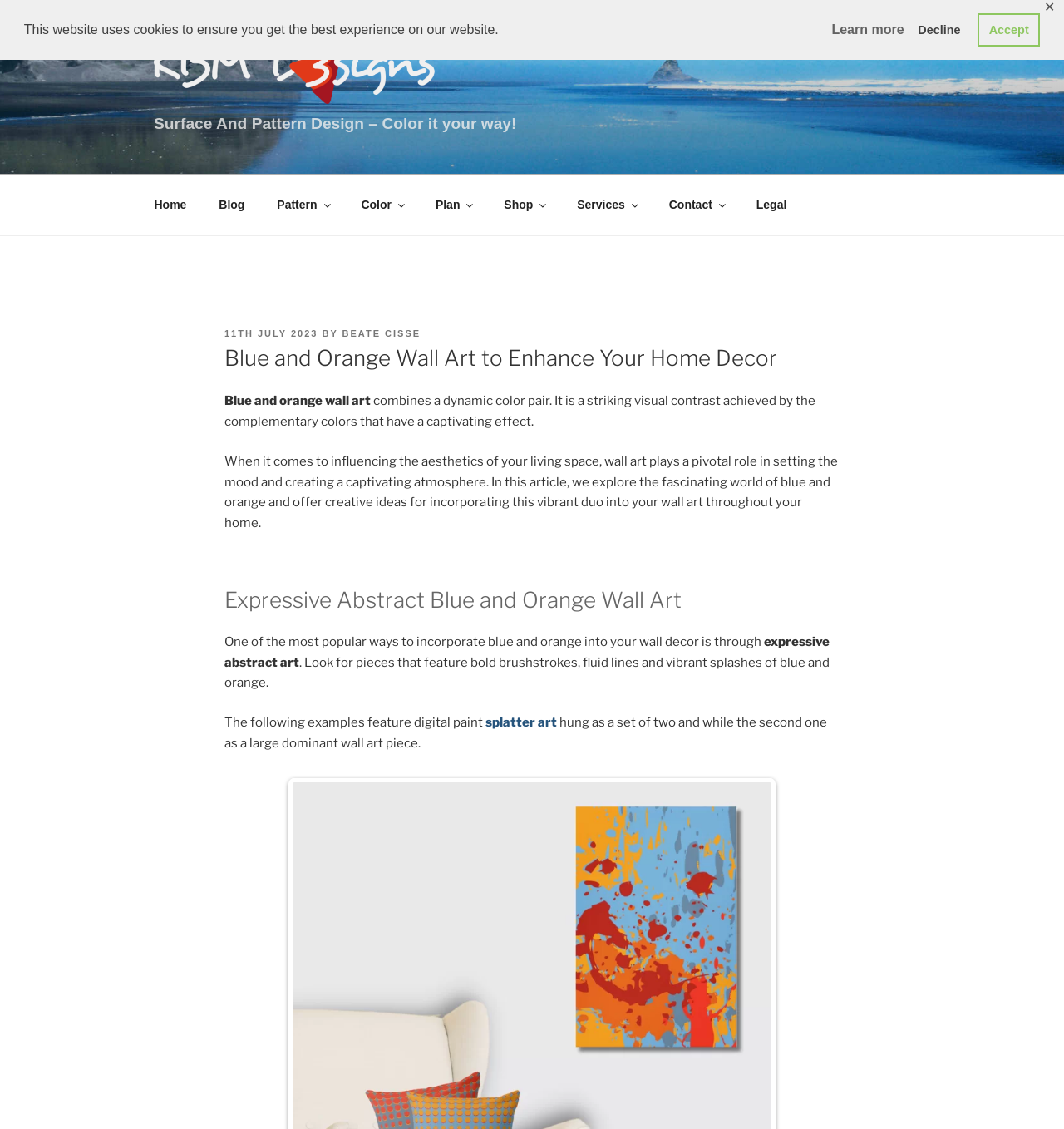Can you specify the bounding box coordinates of the area that needs to be clicked to fulfill the following instruction: "Go to the Home page"?

[0.131, 0.163, 0.189, 0.201]